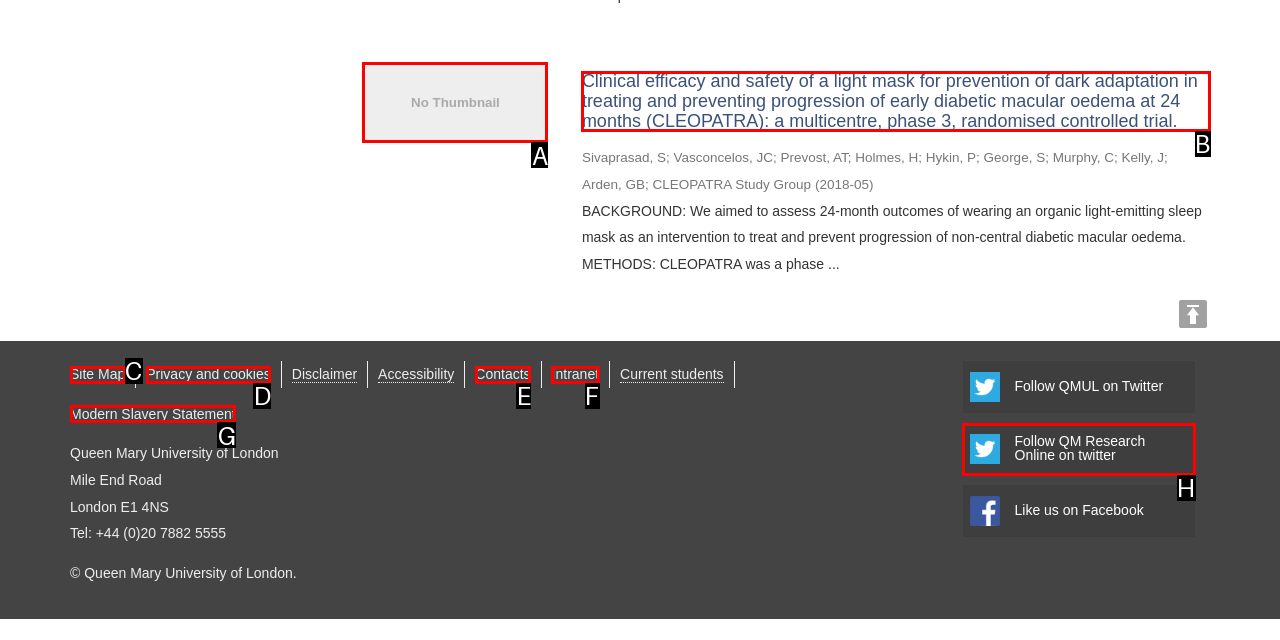Tell me which option best matches the description: Follow QM ResearchOnline on twitter
Answer with the option's letter from the given choices directly.

H